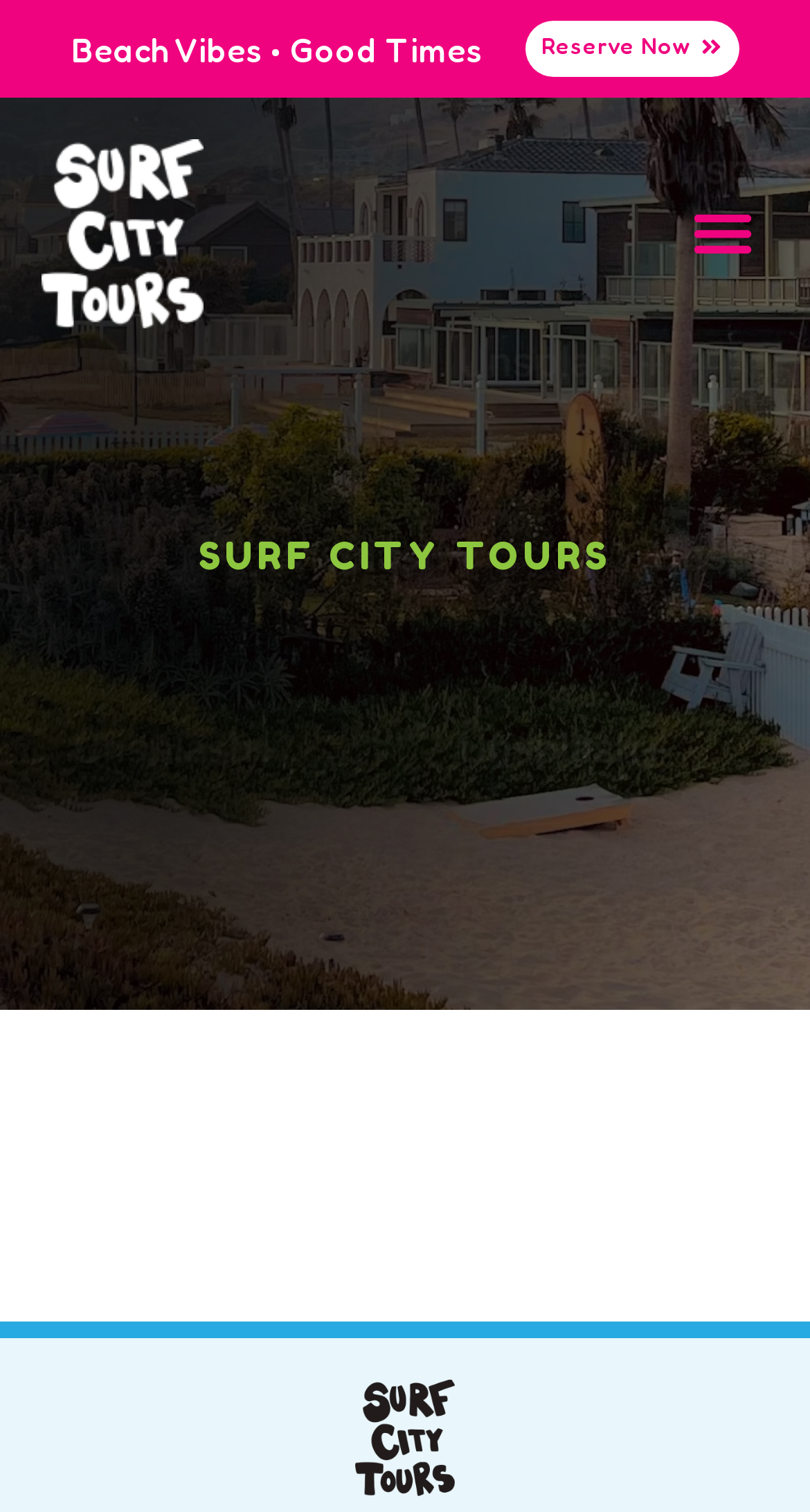Please determine the bounding box of the UI element that matches this description: Reserve Now. The coordinates should be given as (top-left x, top-left y, bottom-right x, bottom-right y), with all values between 0 and 1.

[0.647, 0.014, 0.912, 0.051]